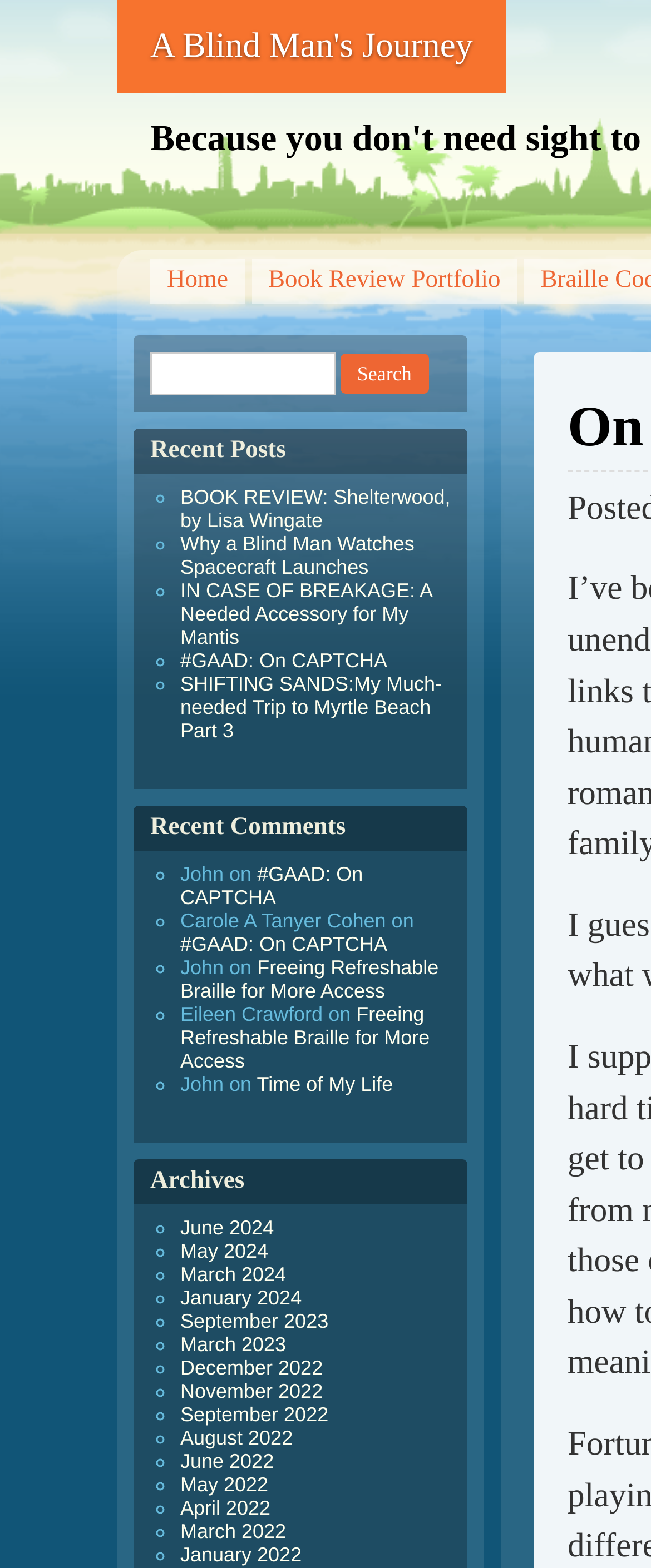Determine the bounding box for the UI element described here: "A Blind Man's Journey".

[0.179, 0.0, 0.778, 0.059]